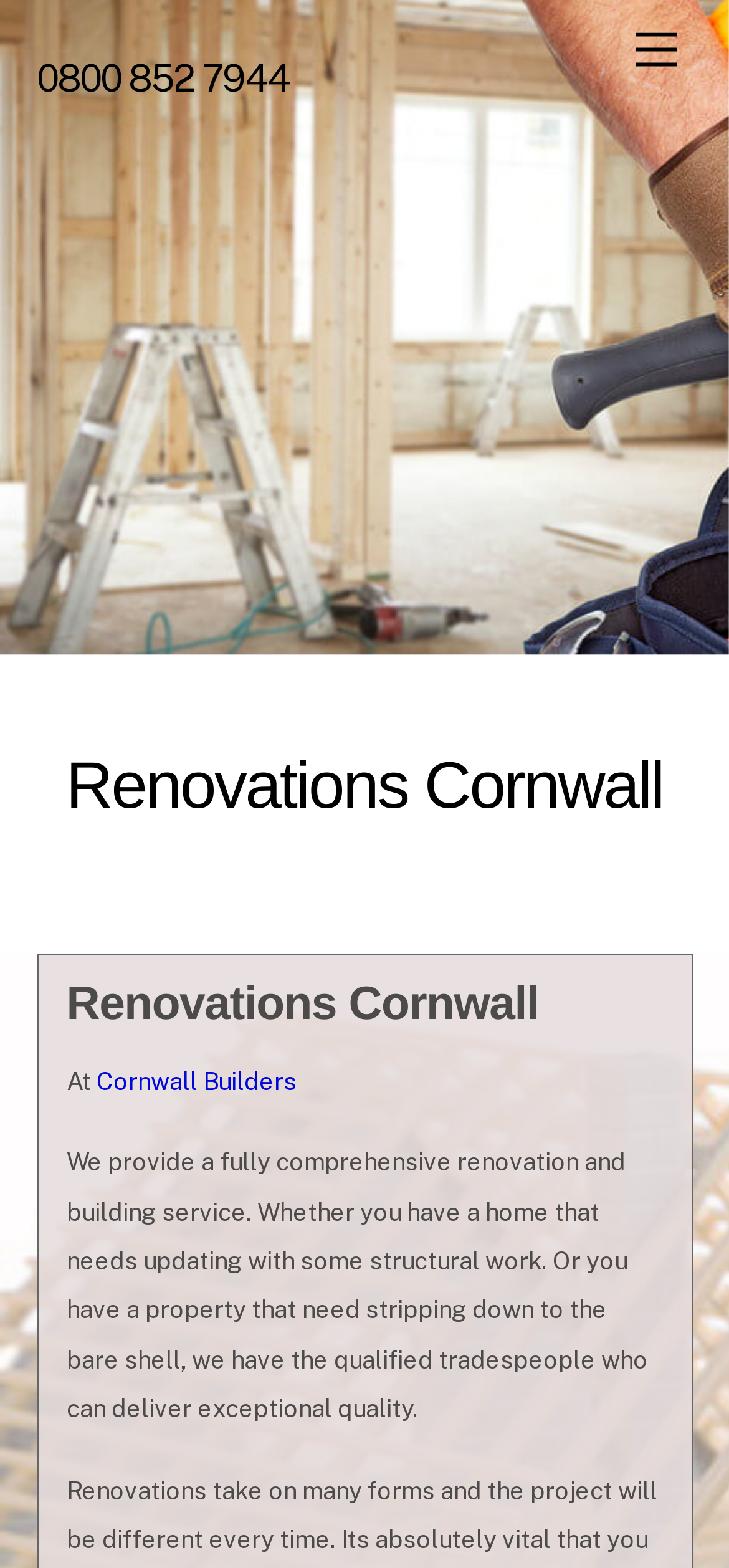Is the company specialized in a specific region?
Examine the image and provide an in-depth answer to the question.

I inferred the answer by looking at the multiple occurrences of 'Cornwall' in the headings and text content, which suggests that the company is specialized in providing services in the Cornwall region.